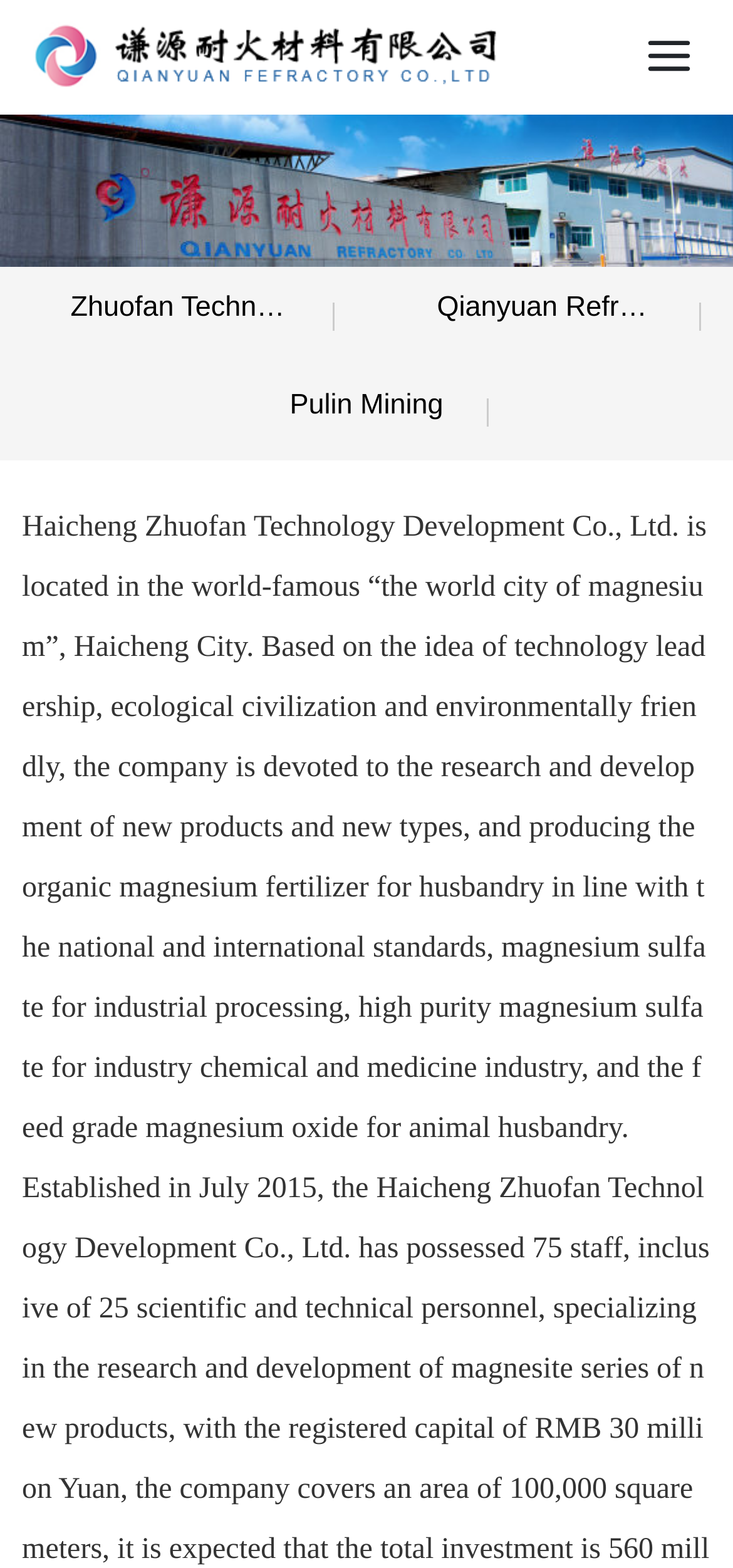Determine the bounding box coordinates for the UI element described. Format the coordinates as (top-left x, top-left y, bottom-right x, bottom-right y) and ensure all values are between 0 and 1. Element description: Pulin Mining

[0.395, 0.248, 0.605, 0.268]